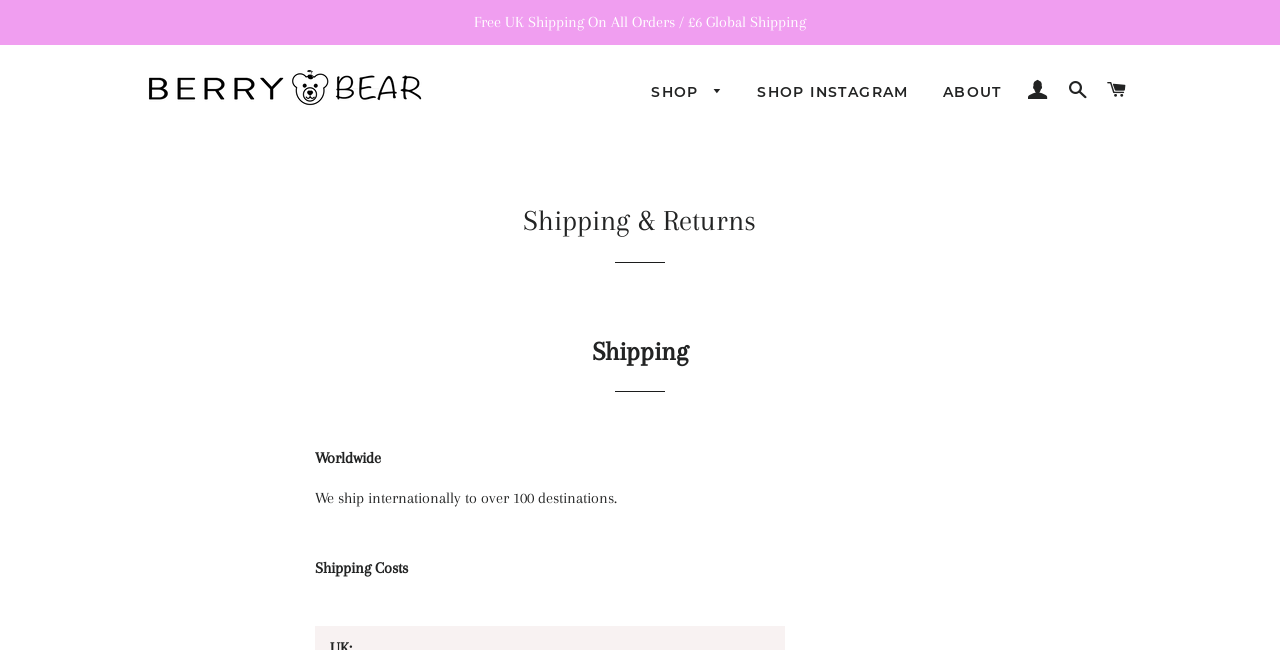How many destinations does the website ship to internationally?
Use the image to give a comprehensive and detailed response to the question.

The webpage states 'We ship internationally to over 100 destinations' which implies that the website ships to more than 100 international destinations.